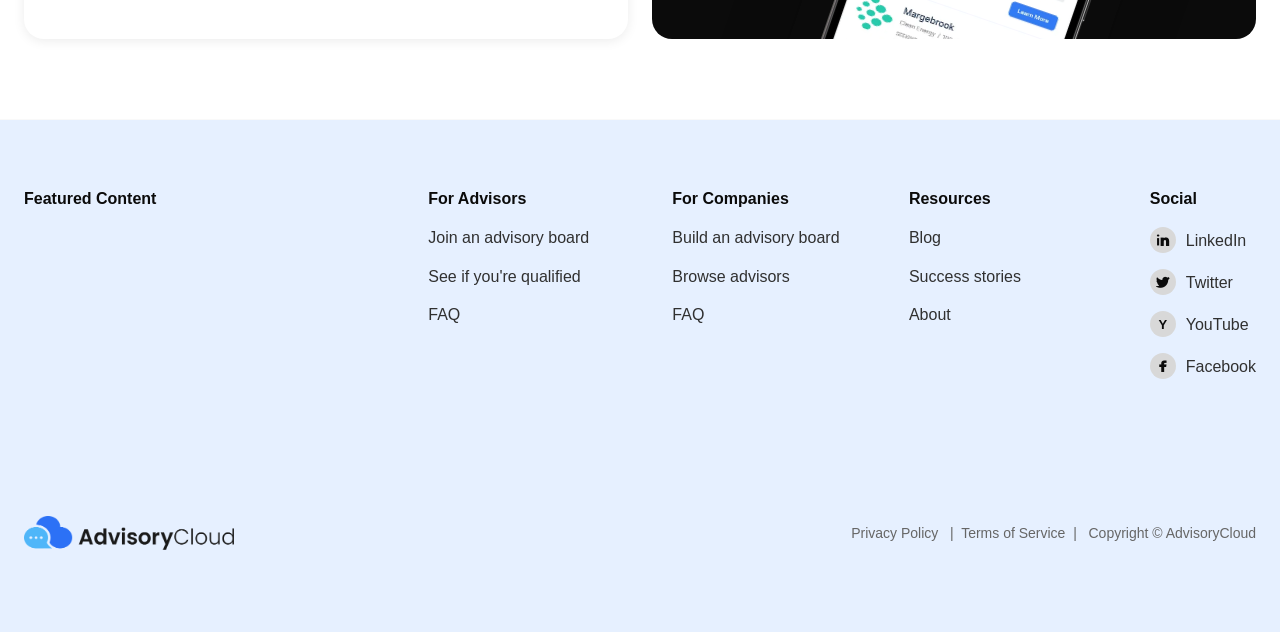What is the third category on the webpage?
Refer to the image and respond with a one-word or short-phrase answer.

Resources